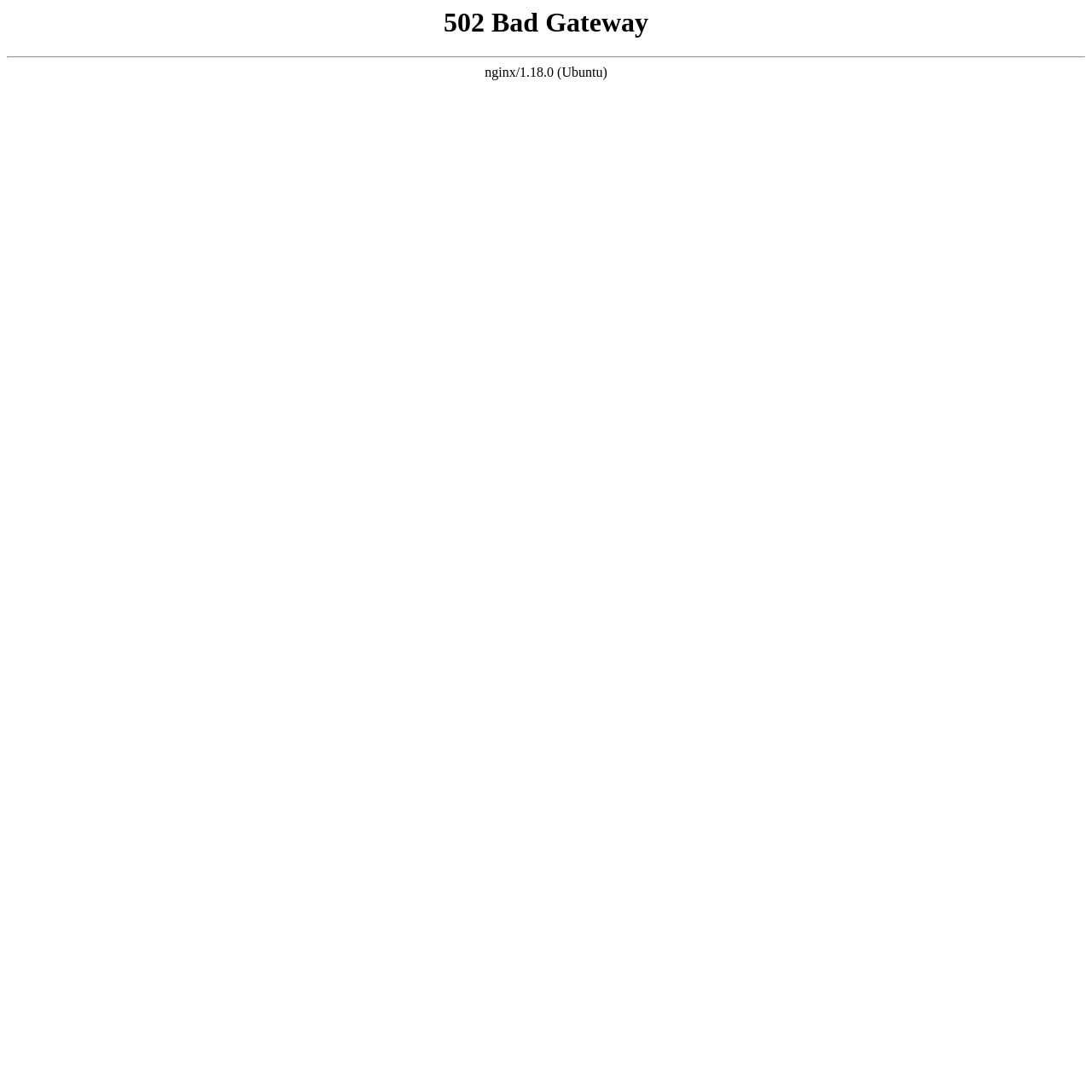What is the text of the webpage's headline?

502 Bad Gateway